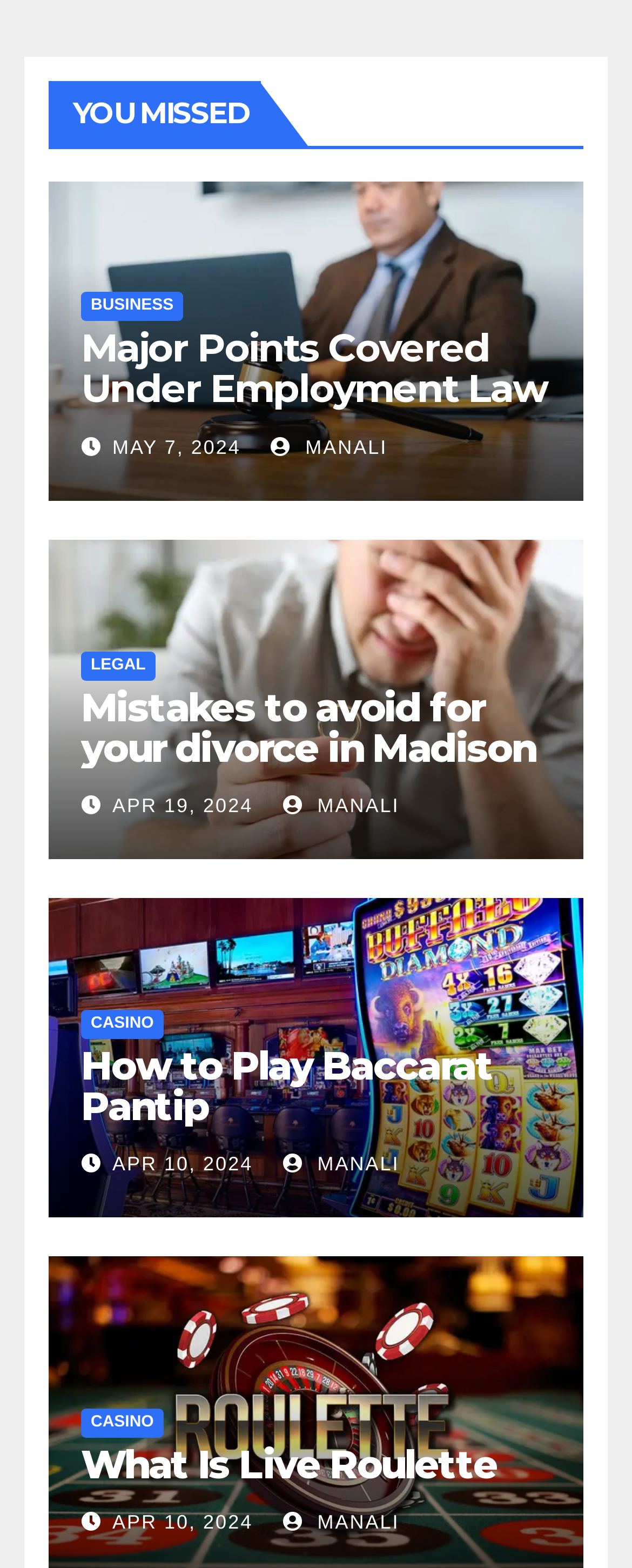Give a concise answer of one word or phrase to the question: 
What is the category of the last article?

CASINO